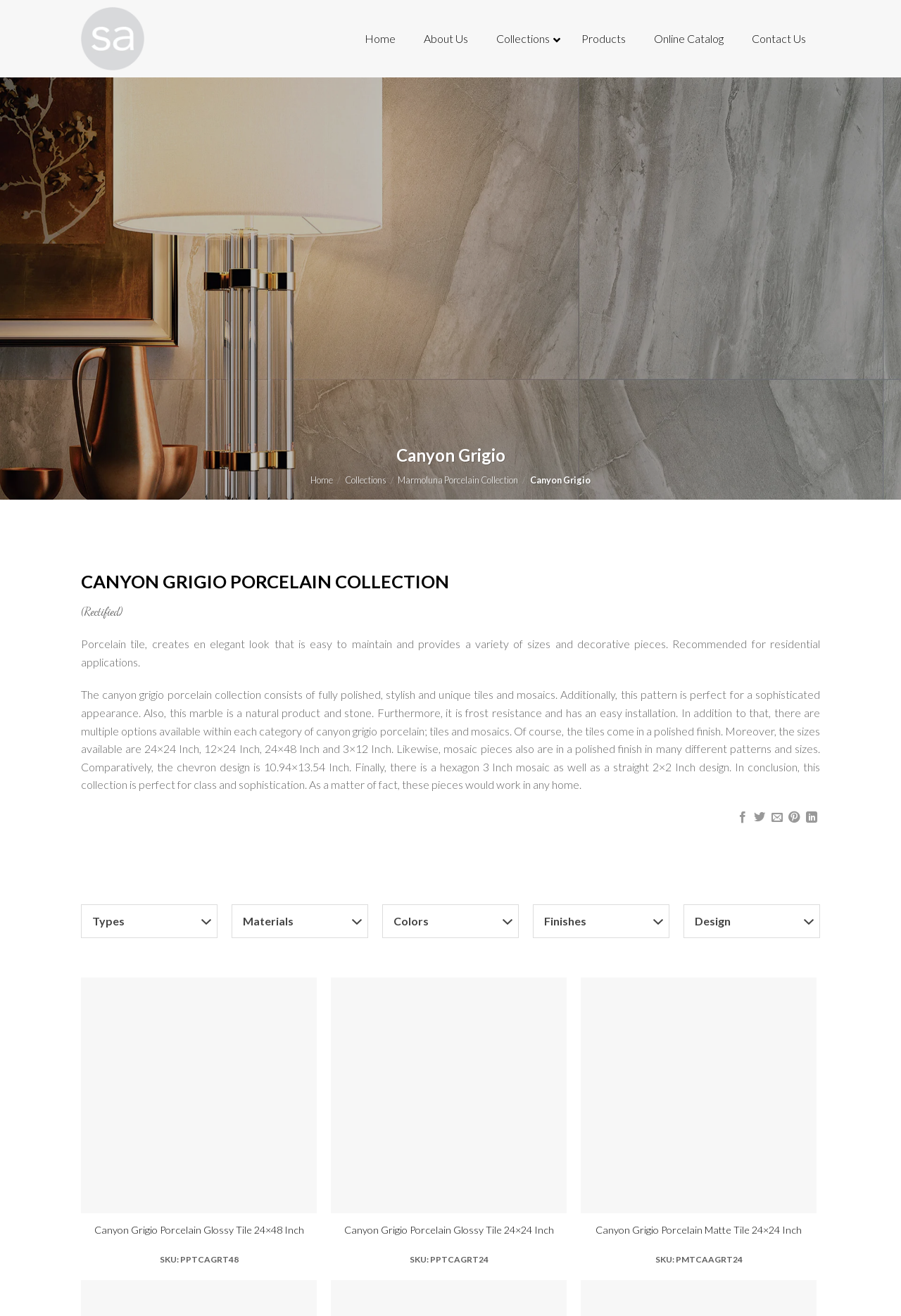Please answer the following question using a single word or phrase: What is the purpose of the 'Share on Facebook' link?

To share on Facebook